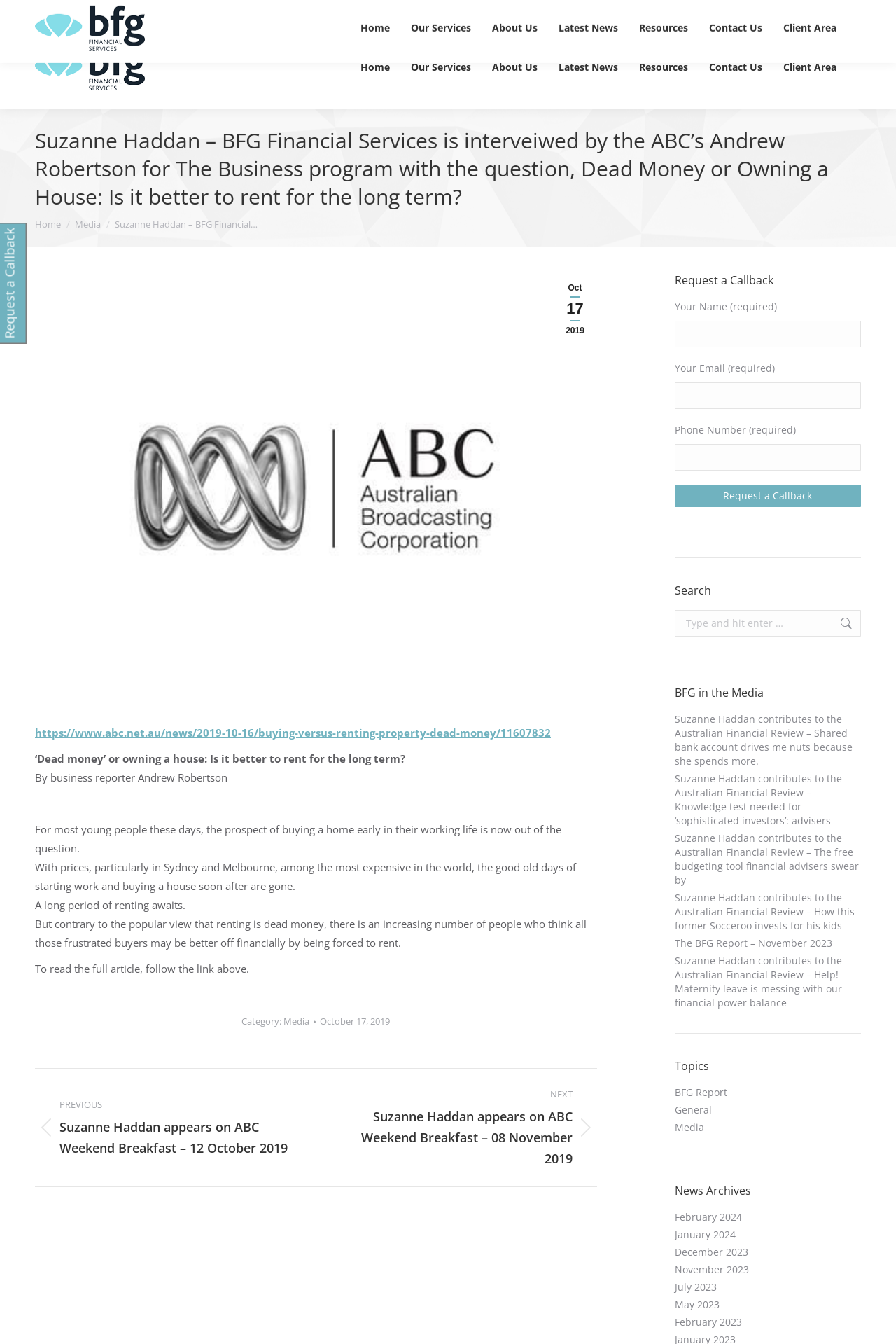Predict the bounding box of the UI element based on this description: "02 82860000".

[0.904, 0.004, 0.961, 0.014]